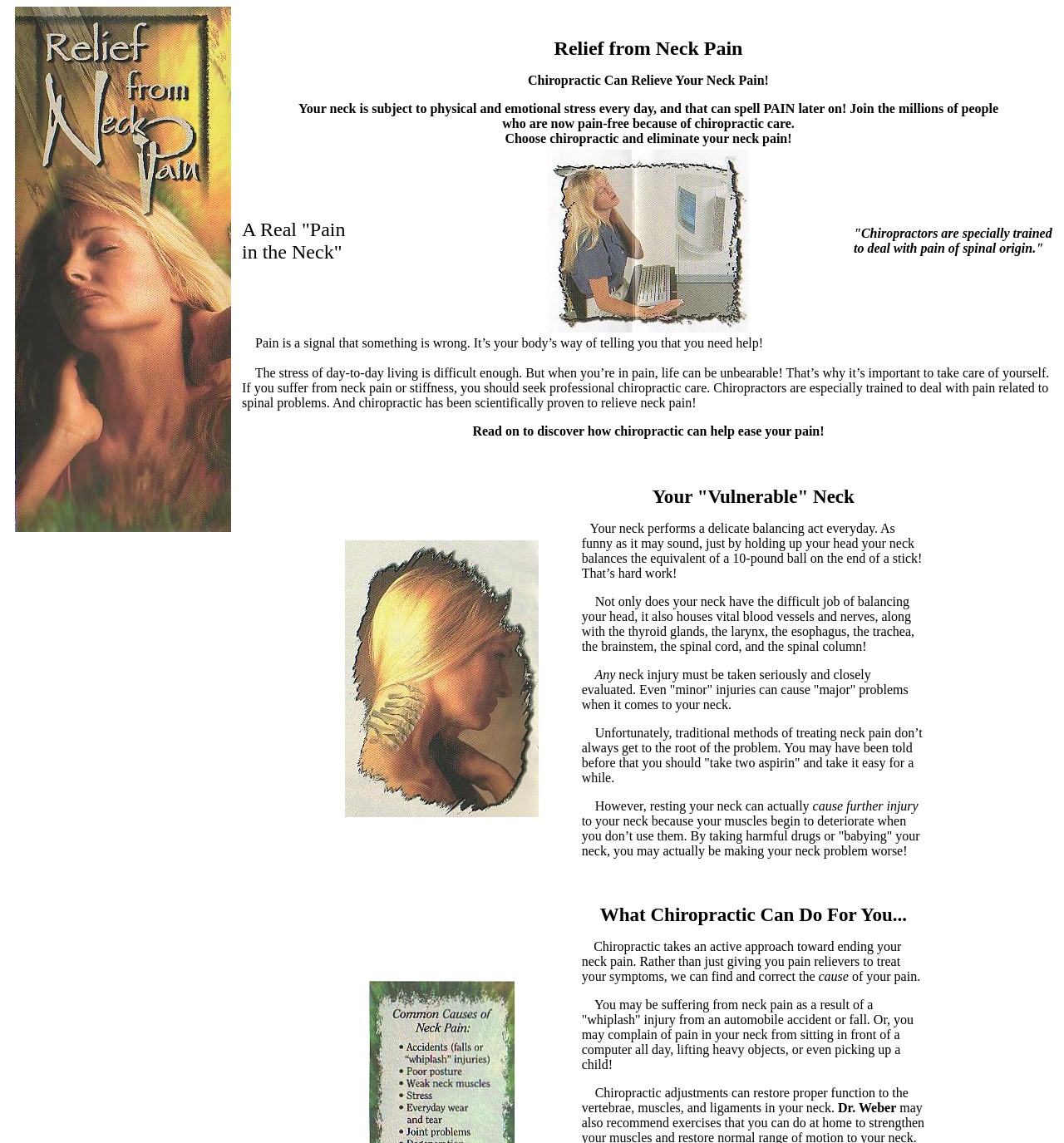Respond to the following query with just one word or a short phrase: 
How many blockquotes are there in the webpage?

6